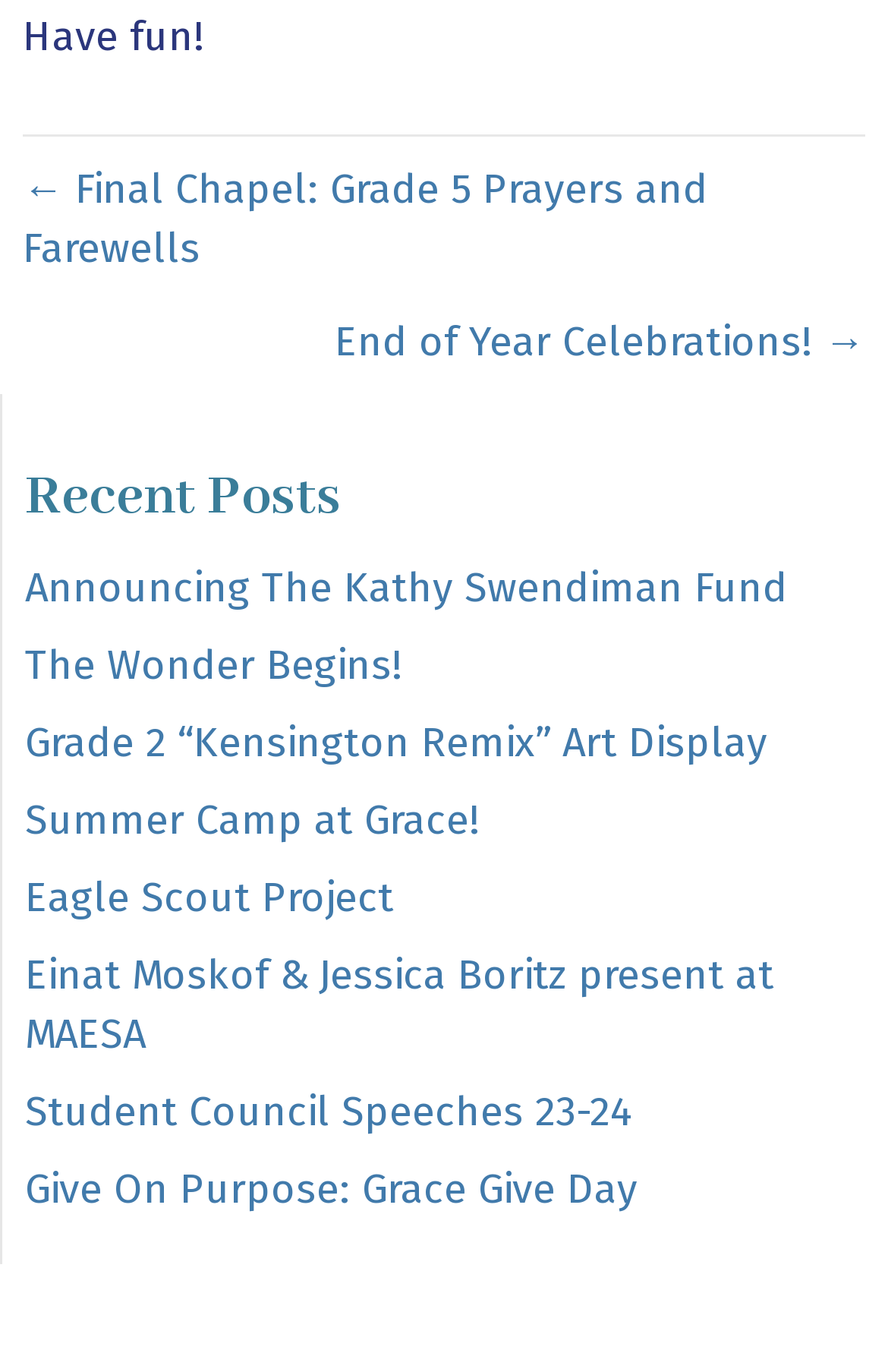Determine the bounding box coordinates of the clickable region to execute the instruction: "Check 'Give On Purpose: Grace Give Day'". The coordinates should be four float numbers between 0 and 1, denoted as [left, top, right, bottom].

[0.028, 0.849, 0.718, 0.885]